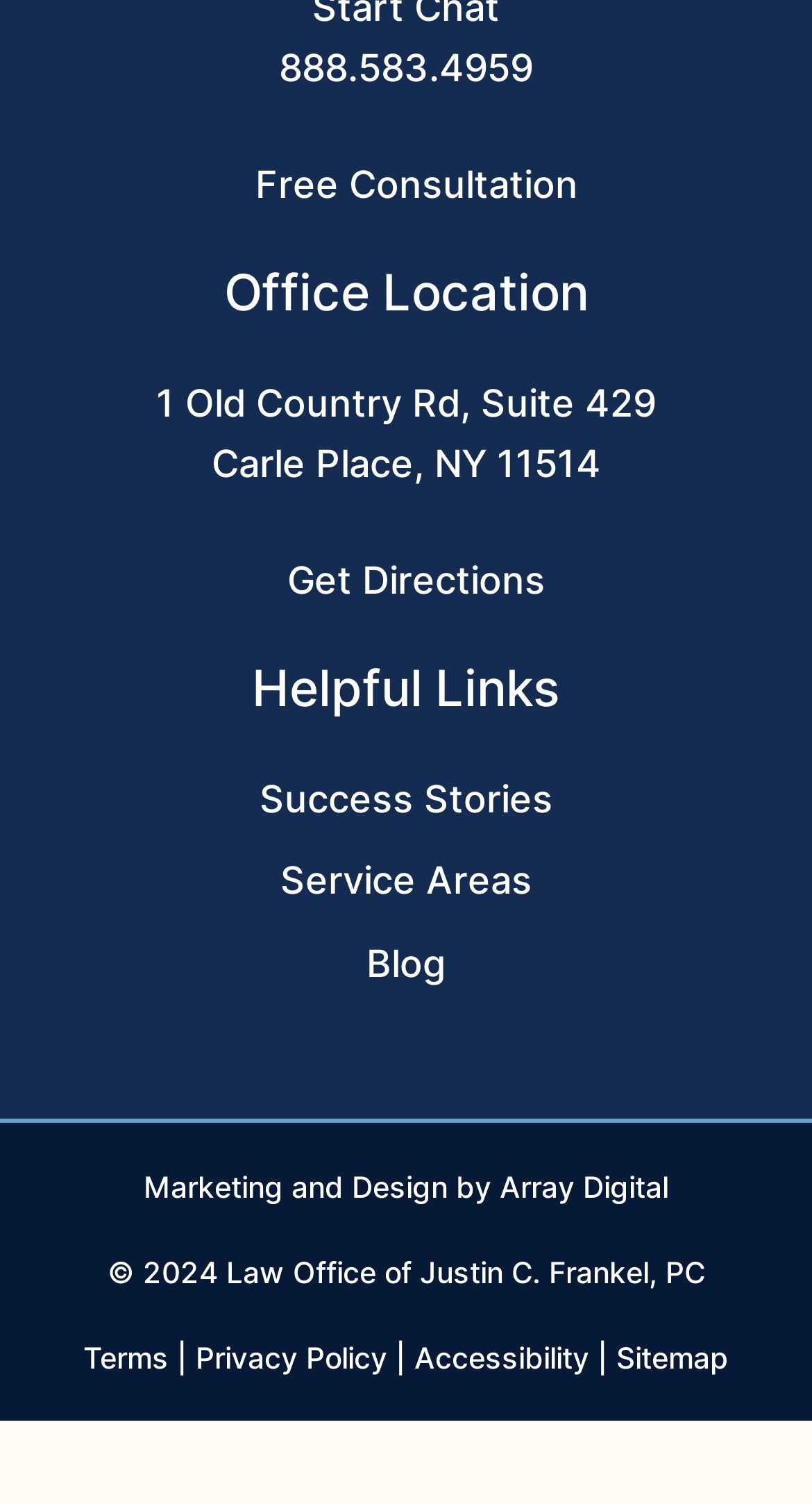Determine the bounding box coordinates of the clickable element necessary to fulfill the instruction: "Contact us by phone". Provide the coordinates as four float numbers within the 0 to 1 range, i.e., [left, top, right, bottom].

None